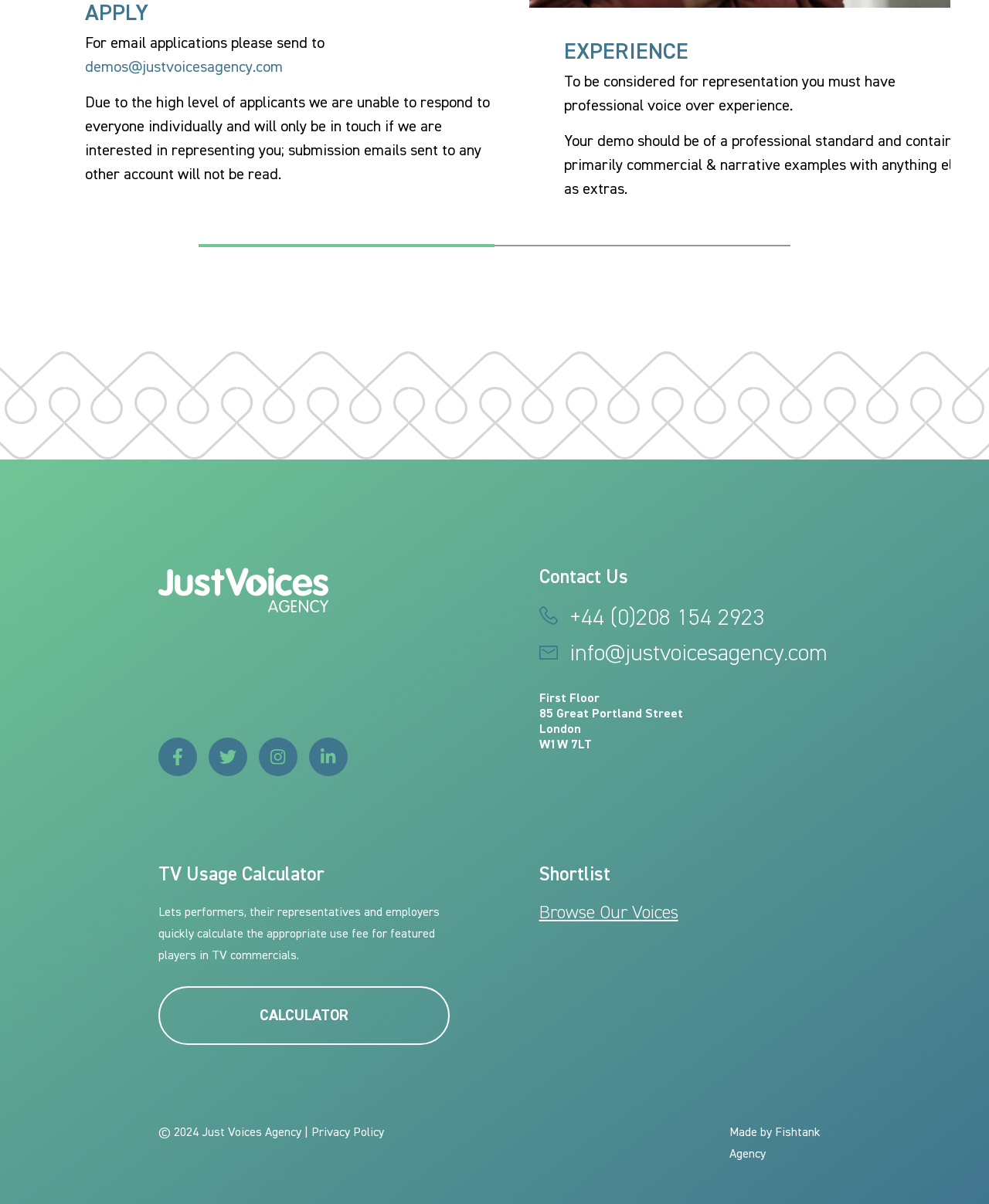What is the name of the agency that made the website?
Craft a detailed and extensive response to the question.

I found this information by looking at the StaticText element at the bottom of the page, which states 'Made by Fishtank Agency'.